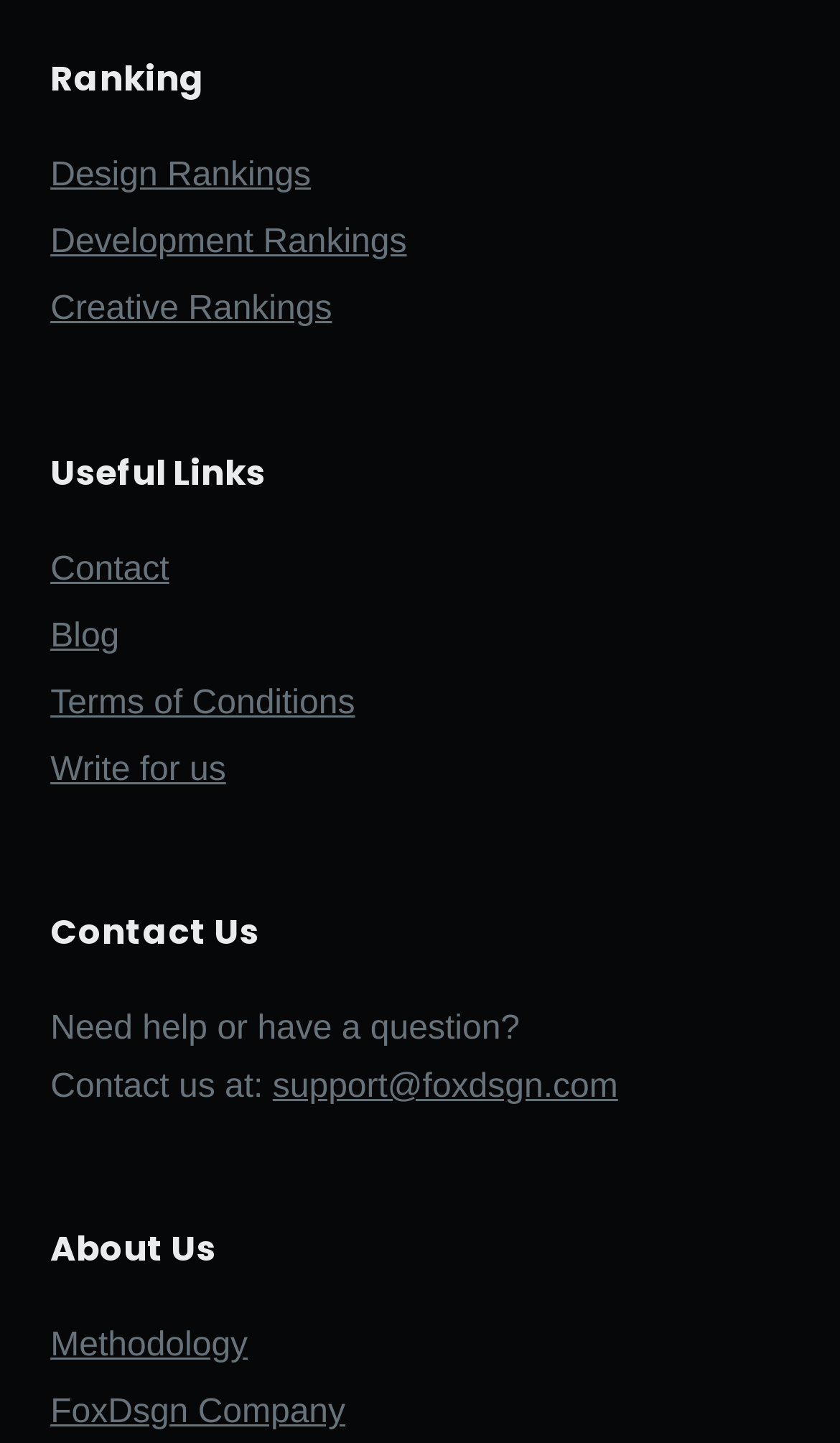Please provide the bounding box coordinates in the format (top-left x, top-left y, bottom-right x, bottom-right y). Remember, all values are floating point numbers between 0 and 1. What is the bounding box coordinate of the region described as: Blog

[0.06, 0.428, 0.142, 0.454]